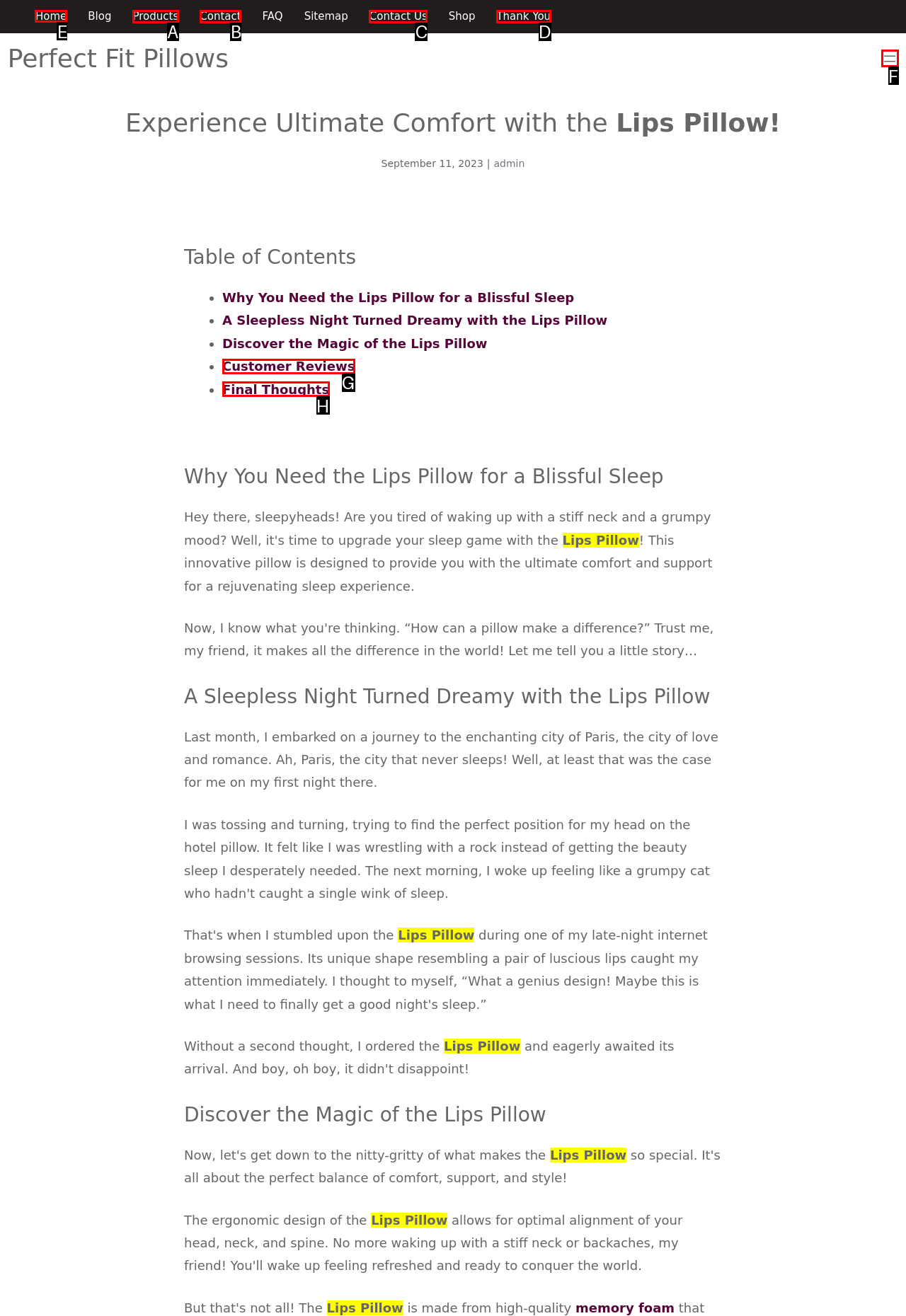For the task: Click on the 'Home' link, tell me the letter of the option you should click. Answer with the letter alone.

E